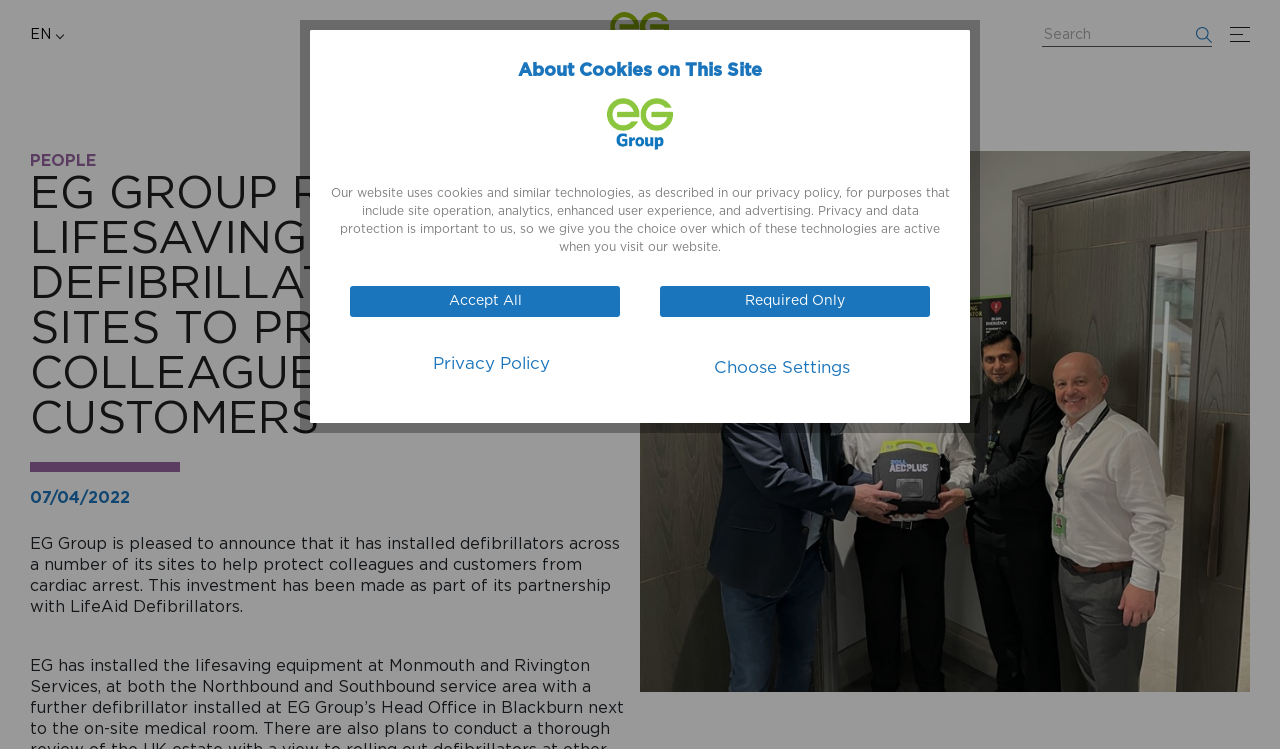Based on what you see in the screenshot, provide a thorough answer to this question: What is the name of the partner organization?

I found a text that says 'This investment has been made as part of its partnership with LifeAid Defibrillators.' which suggests that the name of the partner organization is LifeAid Defibrillators.